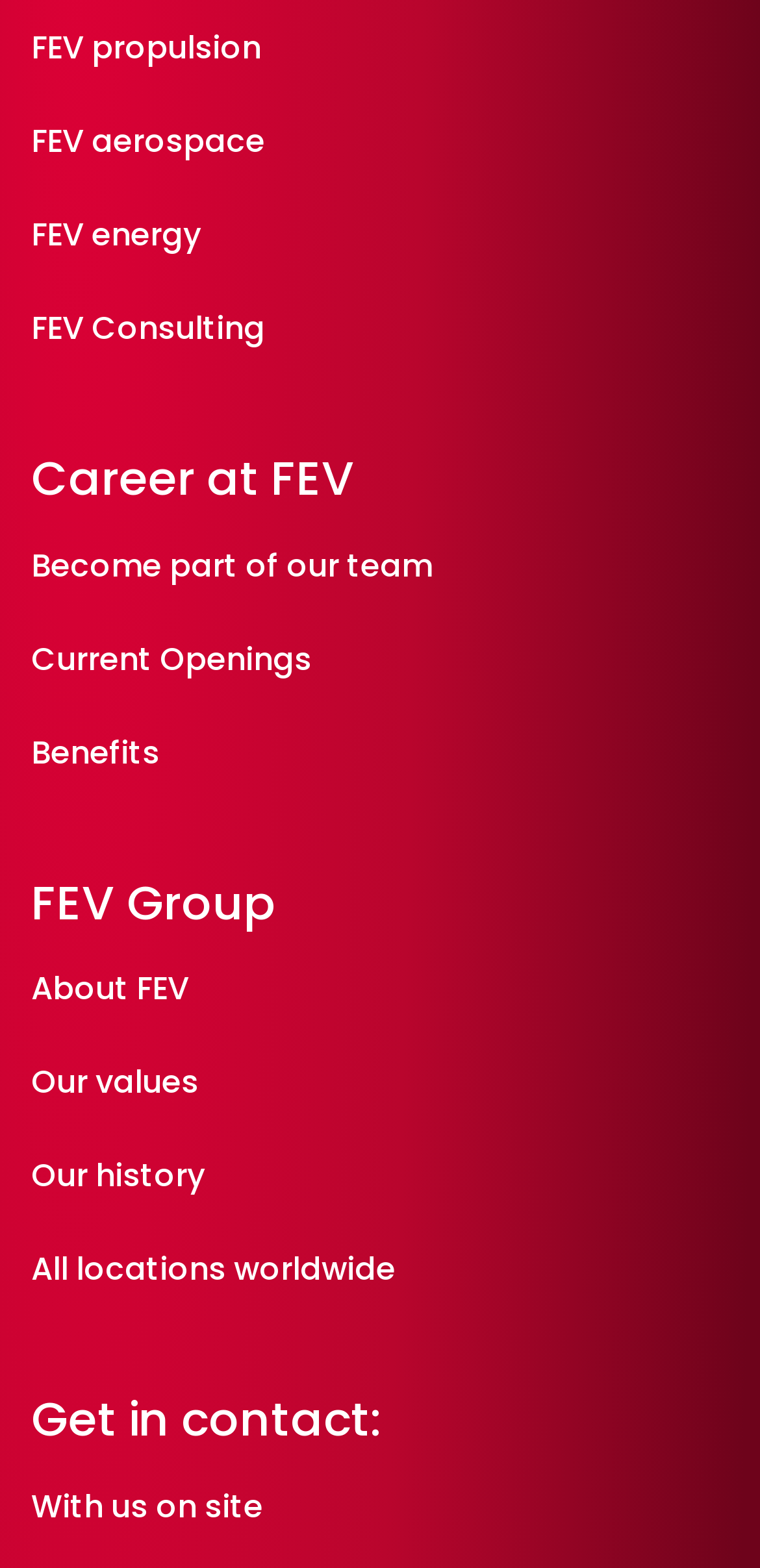What are the main sections of the FEV website?
Based on the screenshot, answer the question with a single word or phrase.

Career, Group, Contact